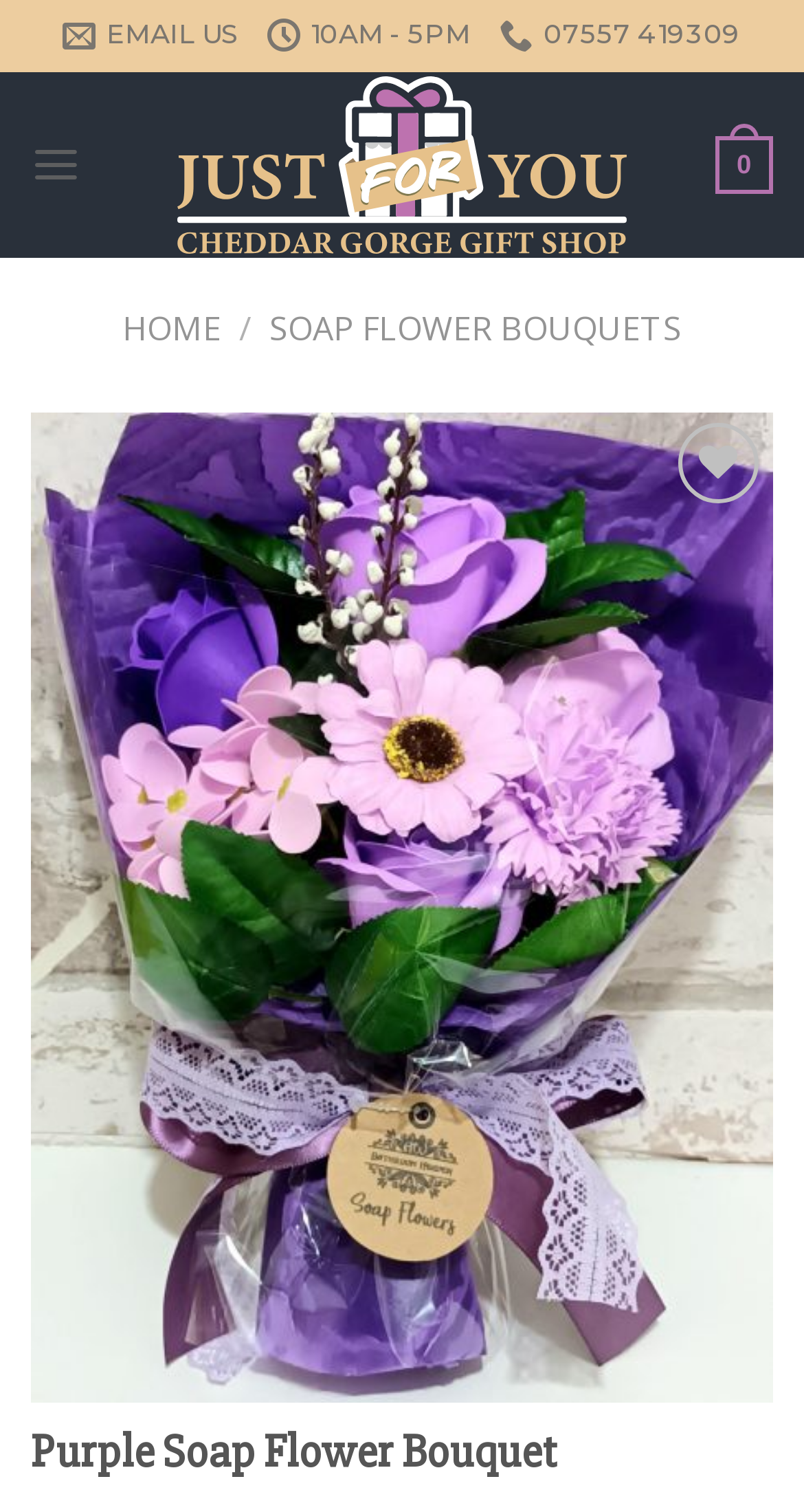Answer the question with a brief word or phrase:
What is the name of the menu?

Menu